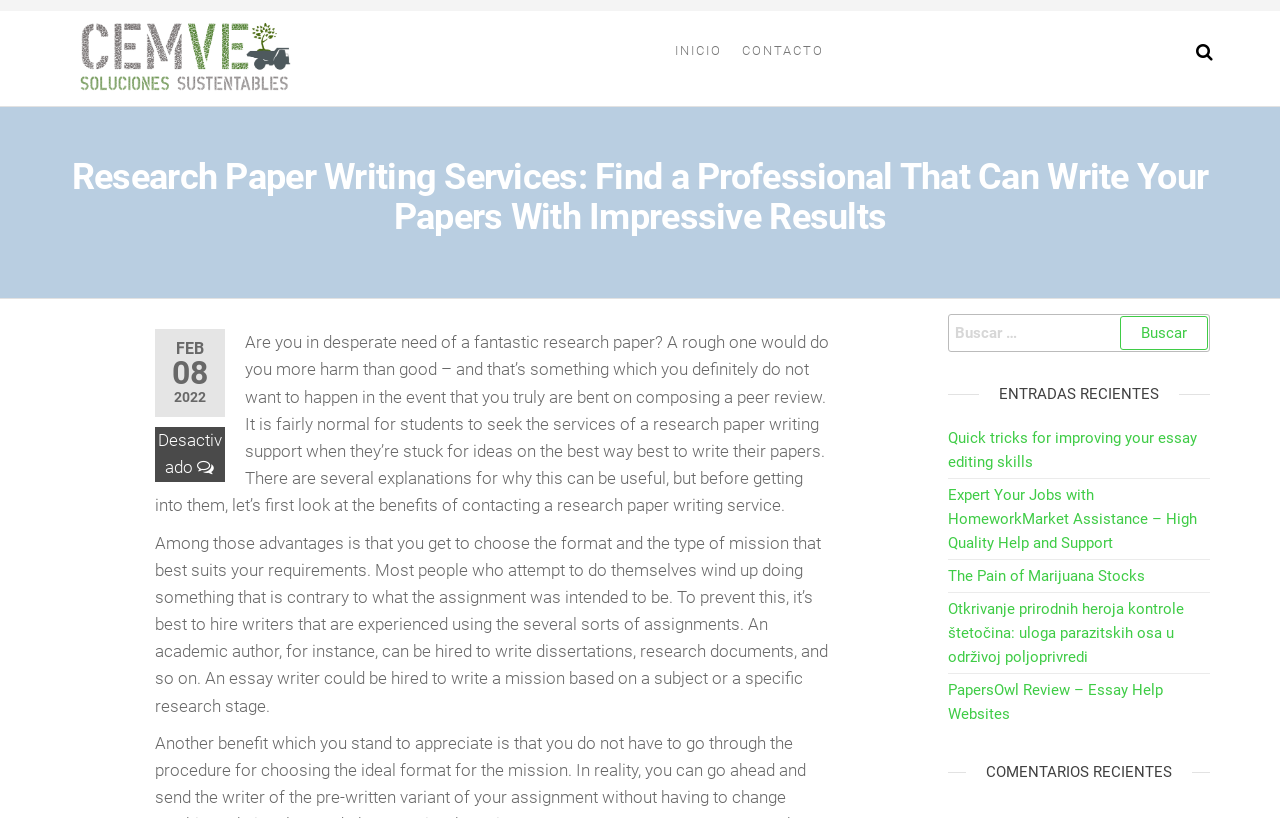Locate the bounding box coordinates of the element that needs to be clicked to carry out the instruction: "browse the 'Journal Info'". The coordinates should be given as four float numbers ranging from 0 to 1, i.e., [left, top, right, bottom].

None